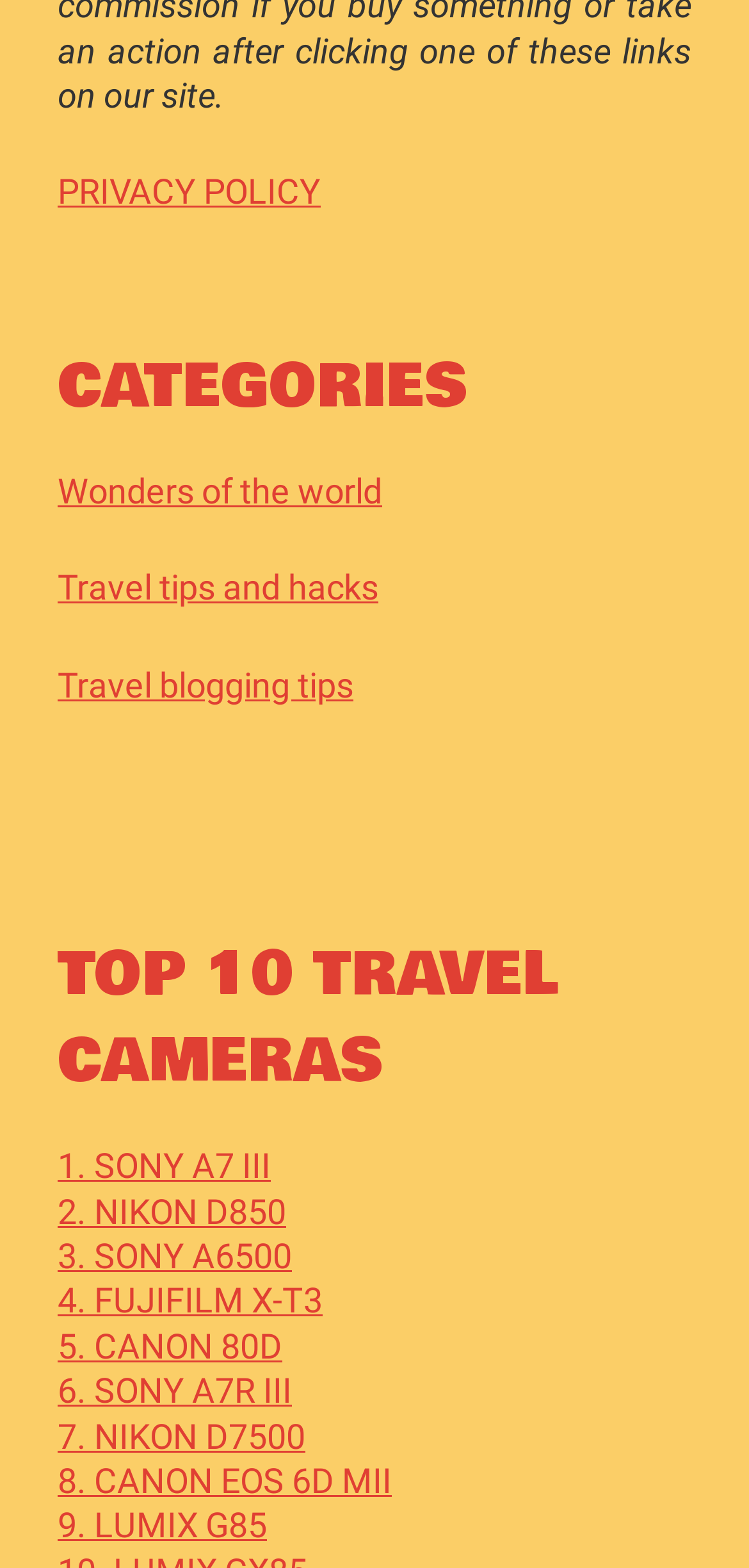Please identify the bounding box coordinates of the element that needs to be clicked to perform the following instruction: "Learn about the Sony A7 III camera".

[0.077, 0.731, 0.362, 0.756]